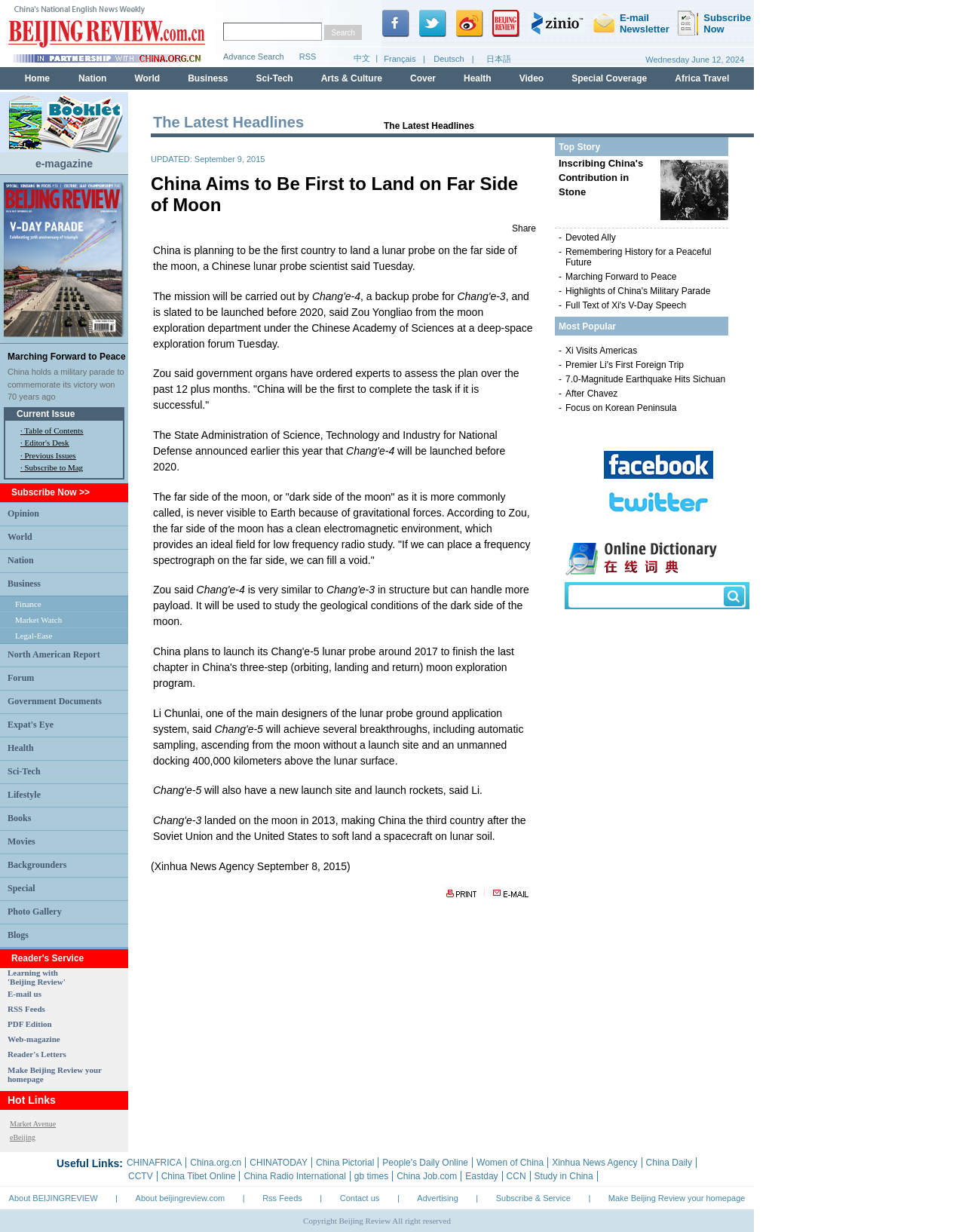What is the purpose of the 'Subscribe Now' button?
Please answer the question as detailed as possible.

I inferred this answer by examining the layout table that contains the 'Subscribe Now' button. The button is likely intended for users to subscribe to the magazine.